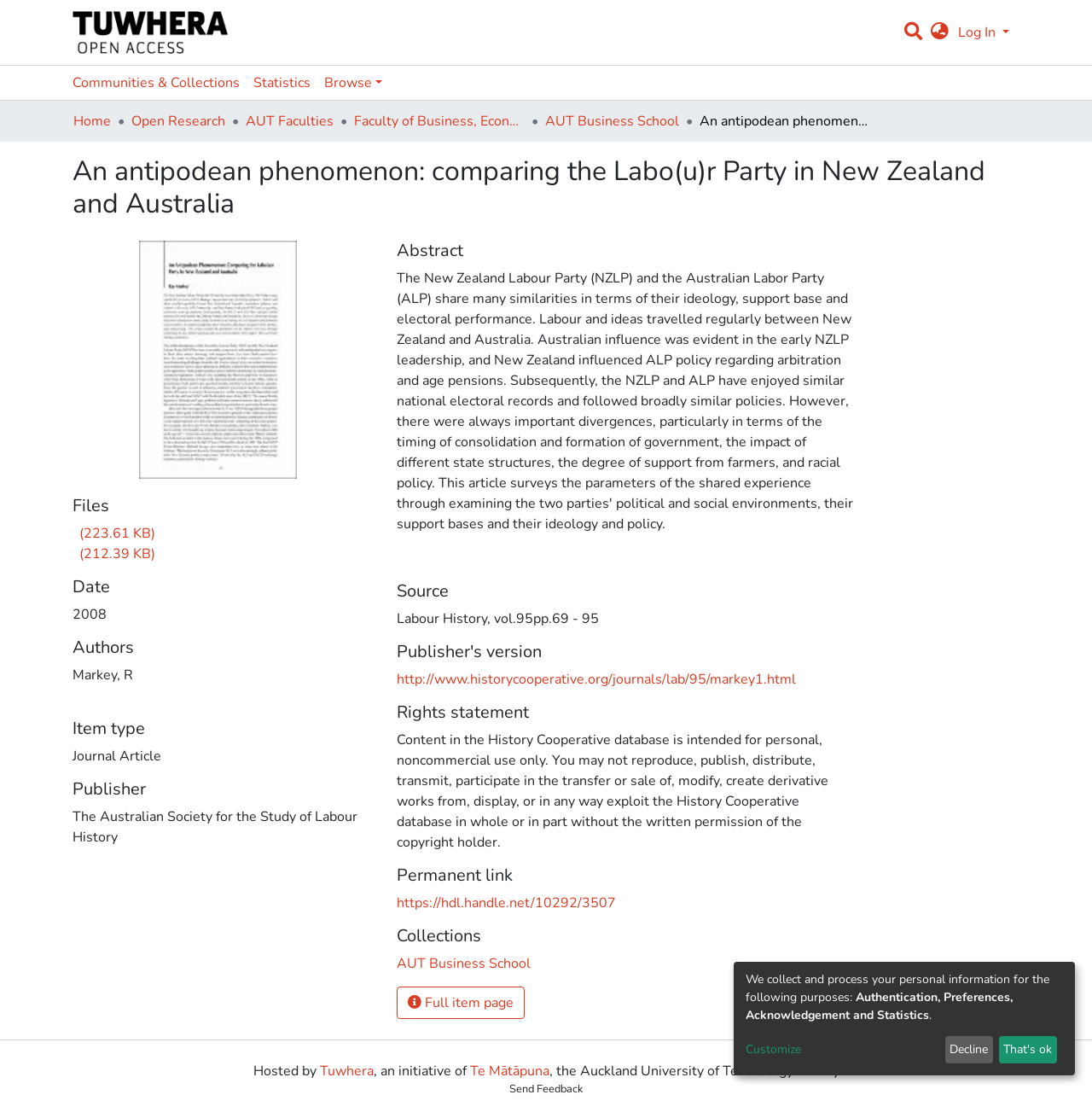Provide a one-word or short-phrase answer to the question:
What is the name of the publisher of the journal article?

The Australian Society for the Study of Labour History